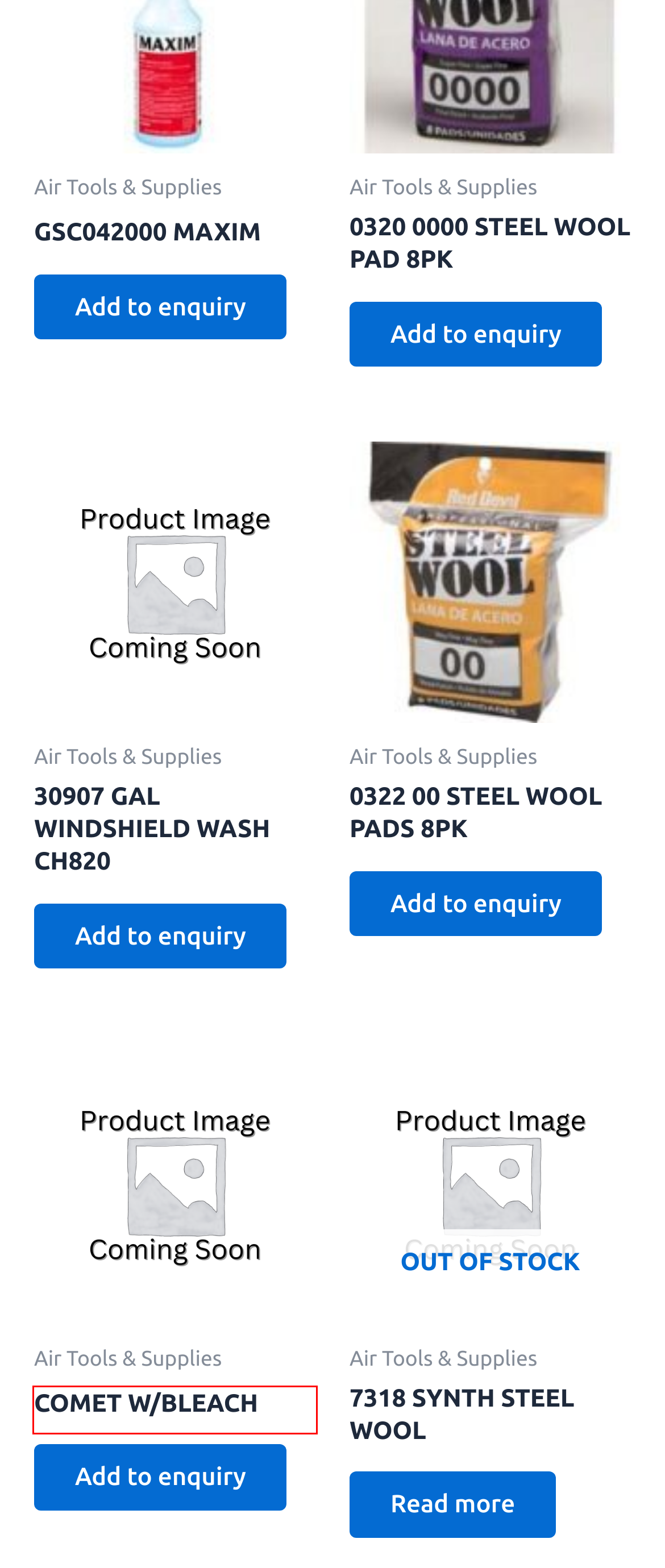Take a look at the provided webpage screenshot featuring a red bounding box around an element. Select the most appropriate webpage description for the page that loads after clicking on the element inside the red bounding box. Here are the candidates:
A. Astra – Fast, Lightweight & Customizable WordPress Theme - Download Now!
B. 0320 0000 STEEL WOOL PAD 8PK – Woodard Brothers Inc.
C. Air Tools & Supplies – Woodard Brothers Inc.
D. Shop – Woodard Brothers Inc.
E. 7318 SYNTH STEEL WOOL – Woodard Brothers Inc.
F. 30907 GAL WINDSHIELD WASH CH820 – Woodard Brothers Inc.
G. GSC042000 MAXIM – Woodard Brothers Inc.
H. COMET W/BLEACH – Woodard Brothers Inc.

H